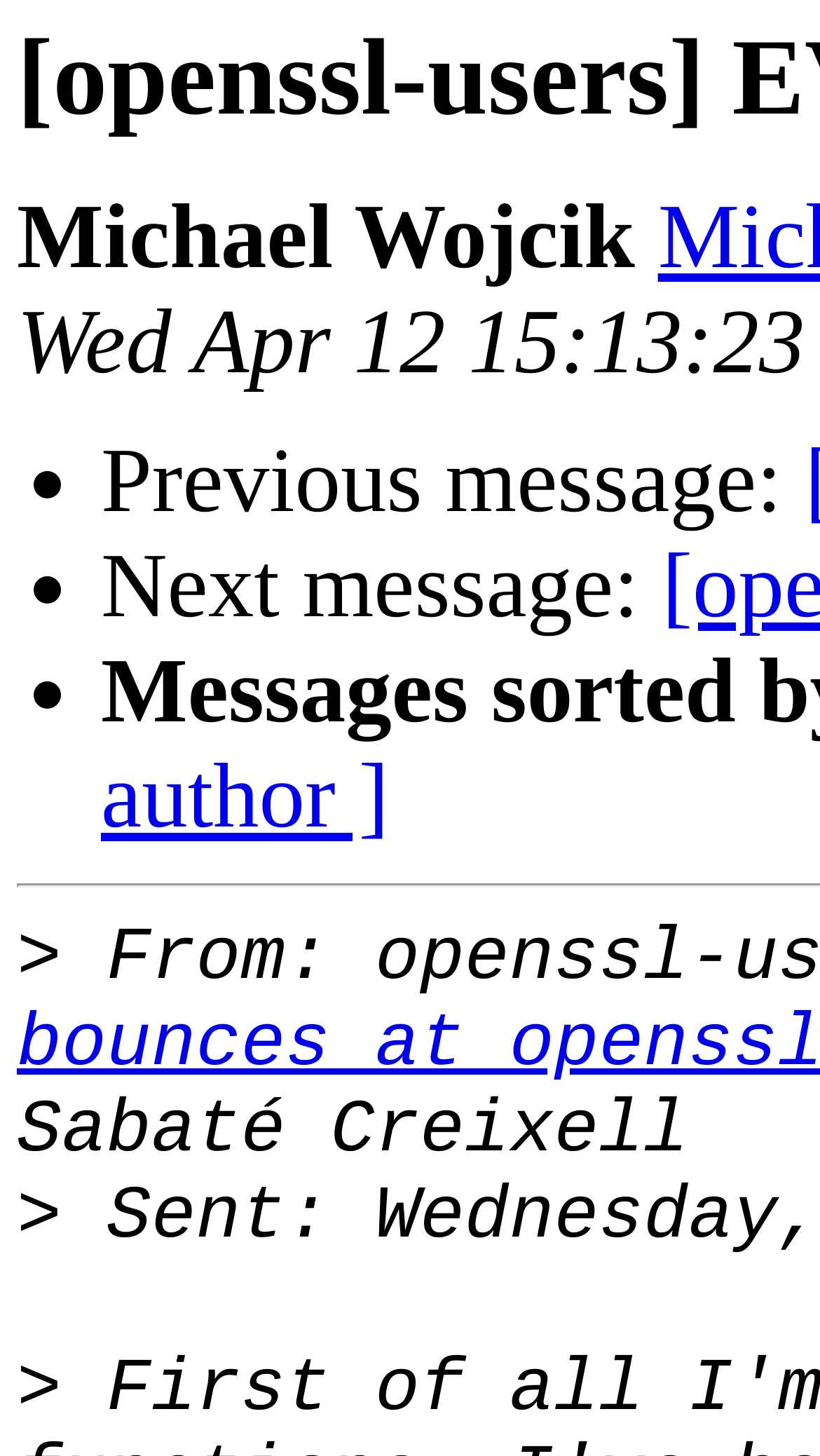Describe all visible elements and their arrangement on the webpage.

The webpage appears to be a discussion thread or a mailing list archive, specifically focused on the topic of EVP Functions in the context of OpenSSL. 

At the top of the page, there is a header or title section that displays the text "[openssl-users] EVP Functions". 

Below the title, there is a section that lists messages or posts, each denoted by a bullet point (•) marker. The first message is from "Michael Wojcik", and the text "Previous message:" is located to the right of the bullet point. 

Further down, there are additional messages or posts, each preceded by a bullet point and accompanied by text such as "Next message:". These messages are stacked vertically, with each one positioned below the previous one.

On the left side of the page, there are three ">" symbols, spaced evenly apart, which may serve as navigation or thread indicators.